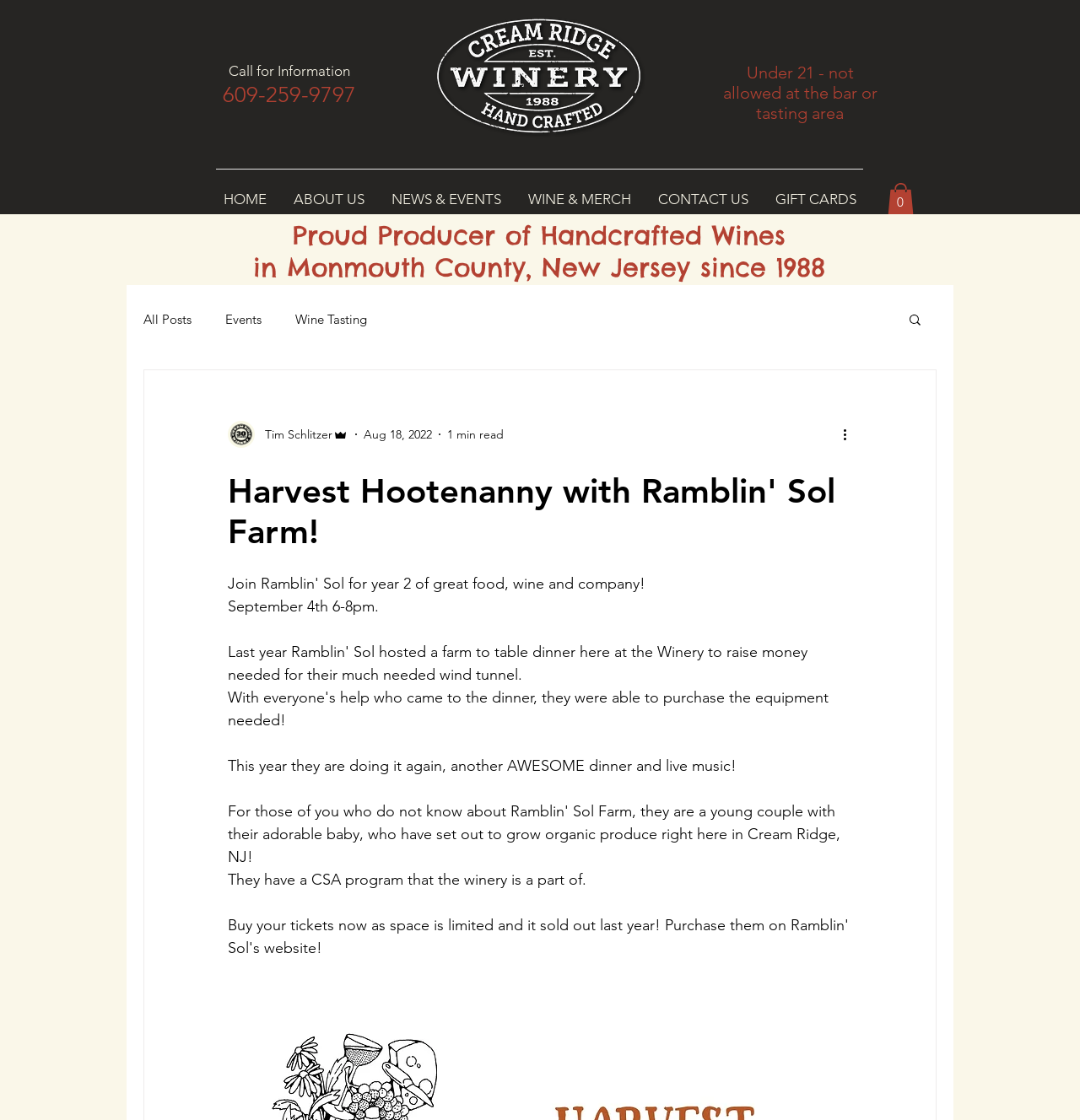Articulate a complete and detailed caption of the webpage elements.

The webpage appears to be promoting an event called "Harvest Hootenanny with Ramblin' Sol Farm!" at a winery. At the top of the page, there is a logo image of "CR--CREAM-LOGO-SHADOW.png" and a static text "Call for Information" with a phone number "609-259-9797" next to it. Below this, there is a navigation menu with links to "HOME", "ABOUT US", "NEWS & EVENTS", "WINE & MERCH", "CONTACT US", and "GIFT CARDS".

To the right of the navigation menu, there is a button with a cart icon and the text "Cart with 0 items". Below this, there are two static text elements describing the winery as a "Proud Producer of Handcrafted Wines" in Monmouth County, New Jersey since 1988.

On the left side of the page, there is a navigation menu for a blog with links to "All Posts", "Events", and "Wine Tasting". Next to this, there is a search button with a magnifying glass icon. Below this, there is an article or blog post with a title "Harvest Hootenanny with Ramblin' Sol Farm!" and a subheading "September 4th 6-8pm." The article describes an event with a farm-to-table dinner and live music, and mentions that the winery is part of a CSA program.

There are also several images on the page, including a writer's picture, a logo image, and an icon for the search button. Additionally, there is a button with the text "More actions" and an image icon.